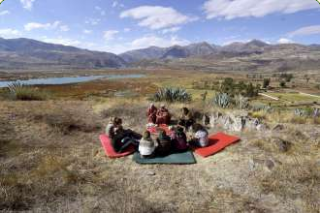Please give a one-word or short phrase response to the following question: 
What is the landscape feature in the background?

Mountains and a lake